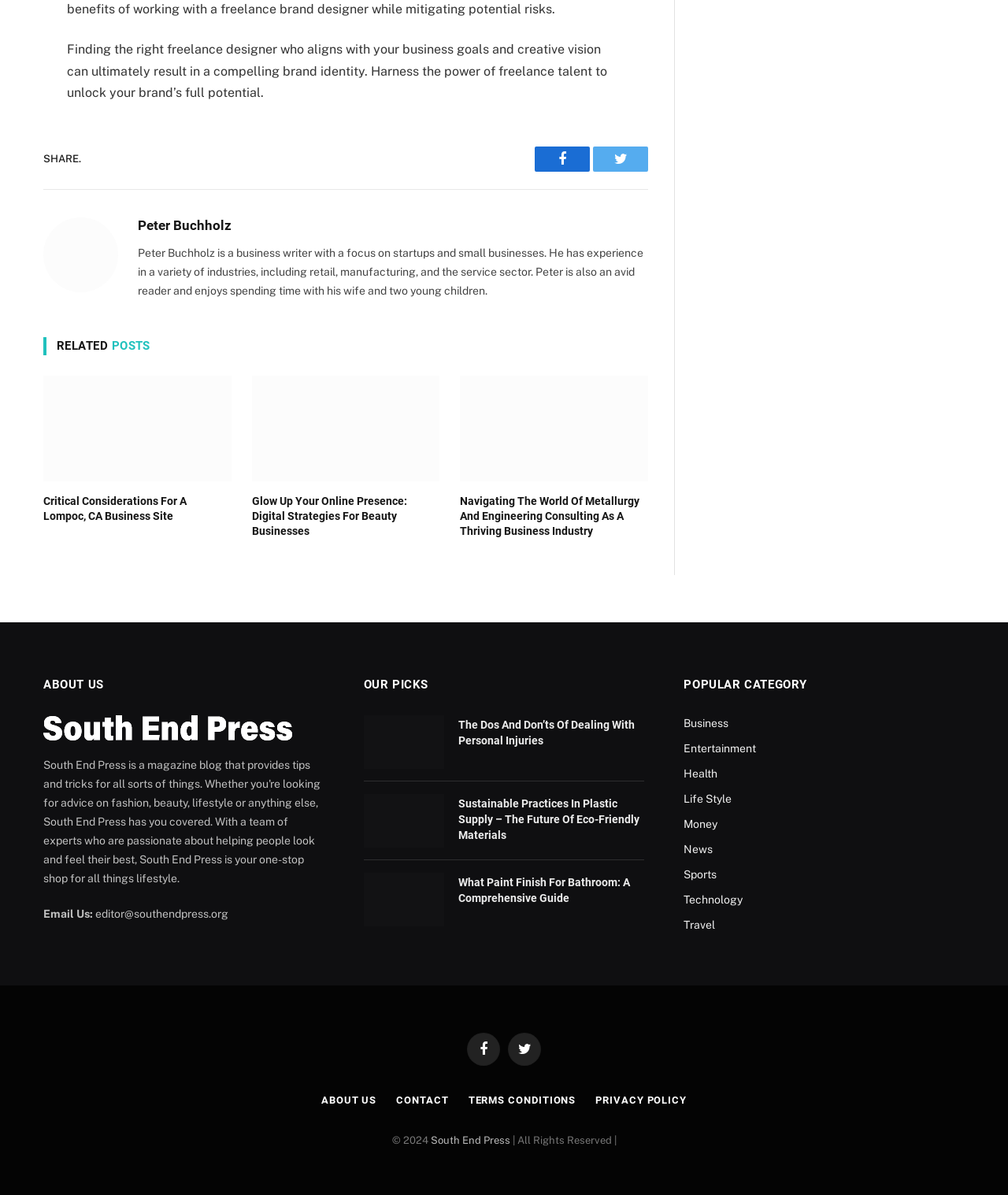Please find the bounding box for the following UI element description. Provide the coordinates in (top-left x, top-left y, bottom-right x, bottom-right y) format, with values between 0 and 1: Twitter

[0.588, 0.123, 0.643, 0.144]